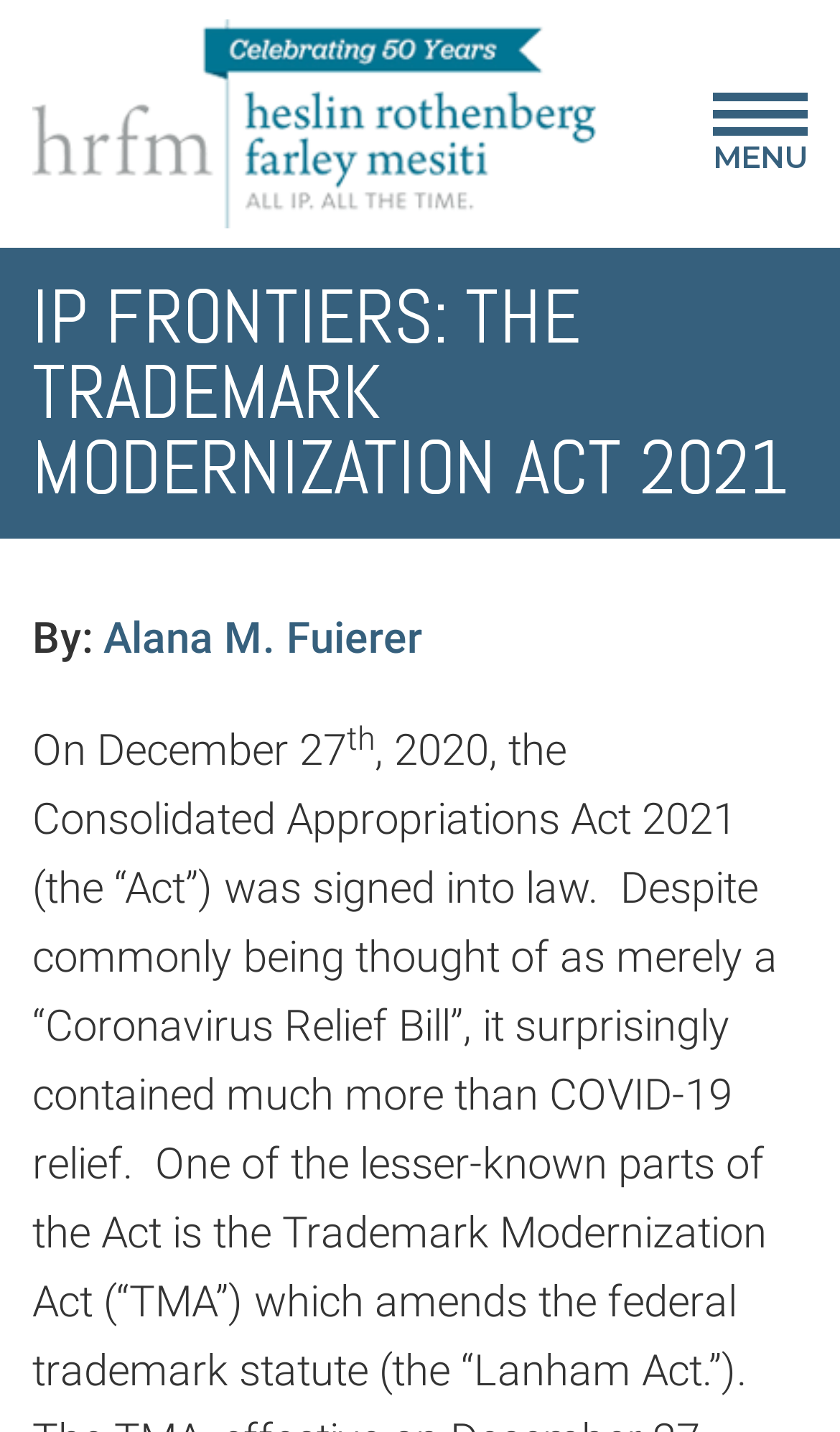What is the type of content on this webpage?
Your answer should be a single word or phrase derived from the screenshot.

Article